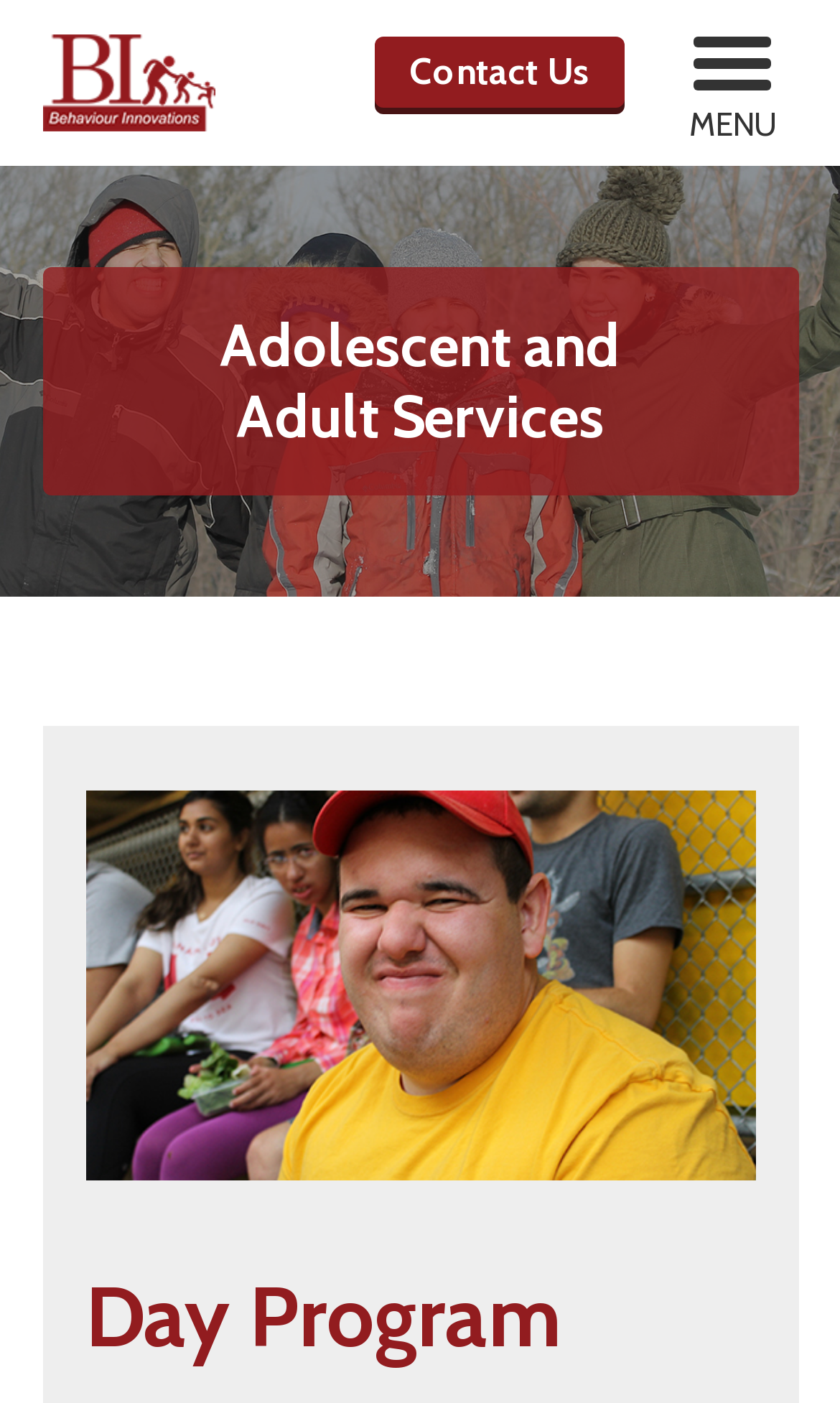Given the content of the image, can you provide a detailed answer to the question?
How many columns are in the webpage layout?

The webpage layout appears to be a single-column layout, with all content stacked vertically. There are no visible grid systems or multiple columns of content, suggesting that the layout is a simple, single-column design.